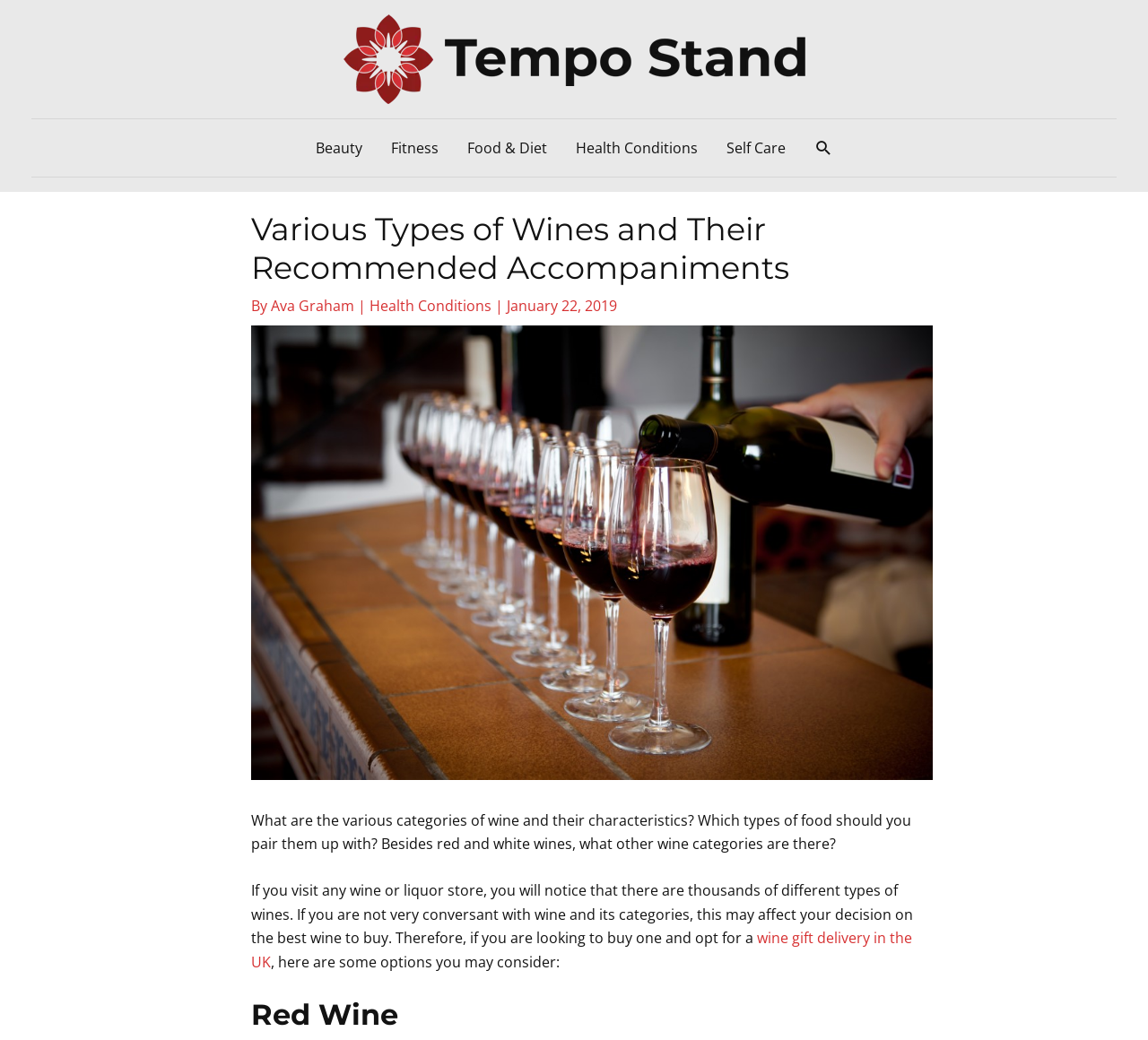What is the author of the article?
Answer the question based on the image using a single word or a brief phrase.

Ava Graham